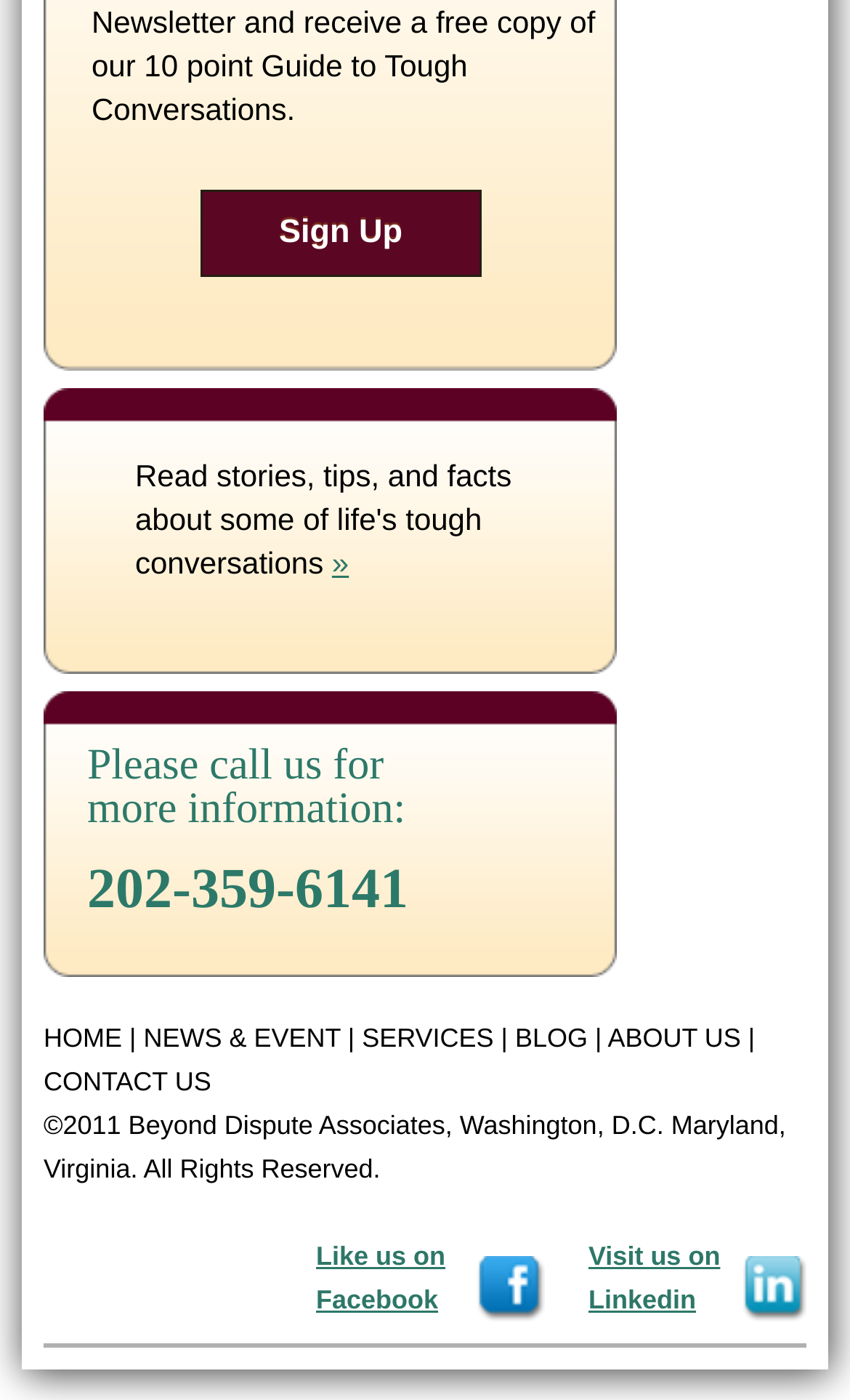Use a single word or phrase to answer the question: 
What is the last item in the footer section?

Copyright information